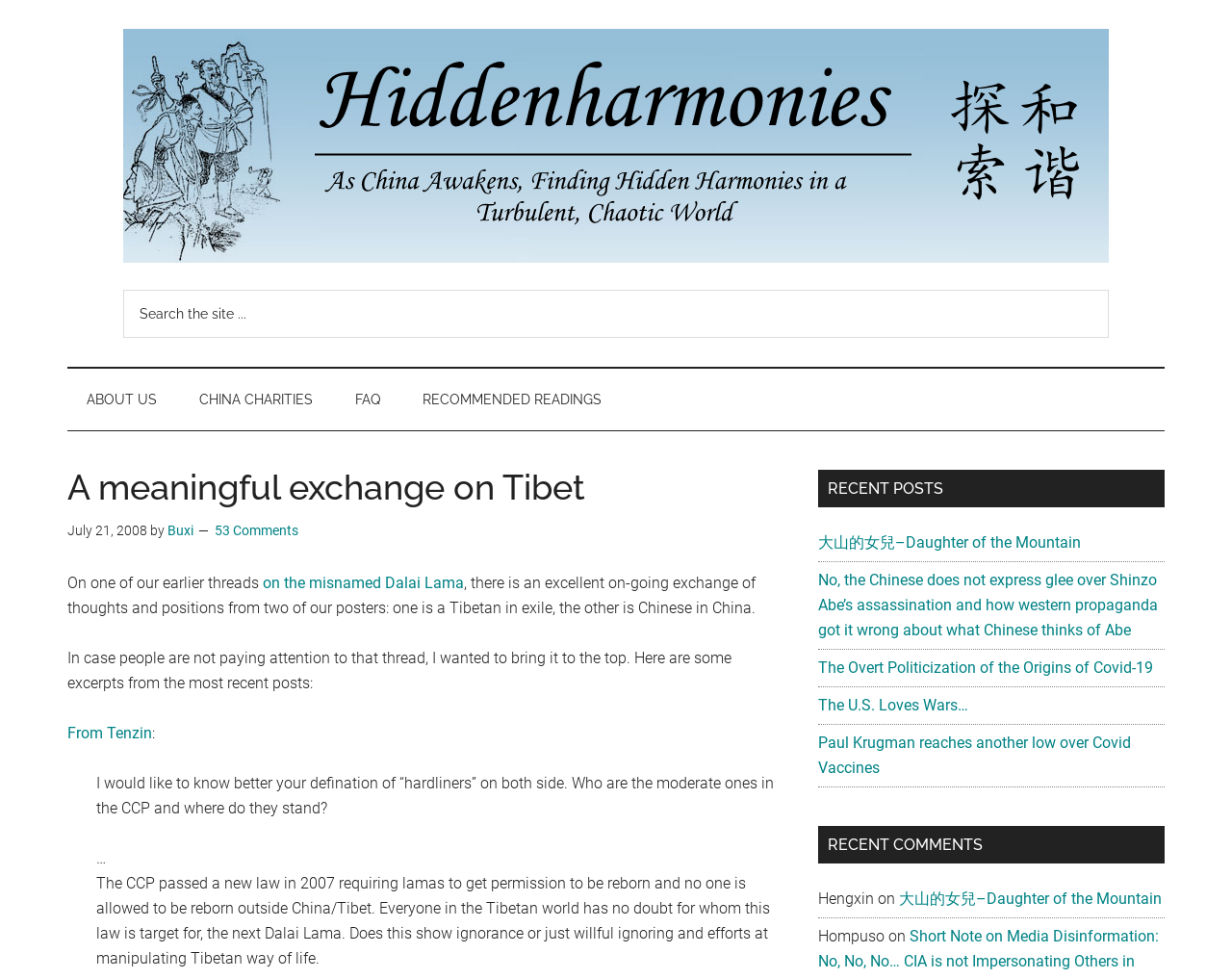Identify the bounding box coordinates for the region to click in order to carry out this instruction: "View RECENT POSTS". Provide the coordinates using four float numbers between 0 and 1, formatted as [left, top, right, bottom].

[0.664, 0.48, 0.945, 0.518]